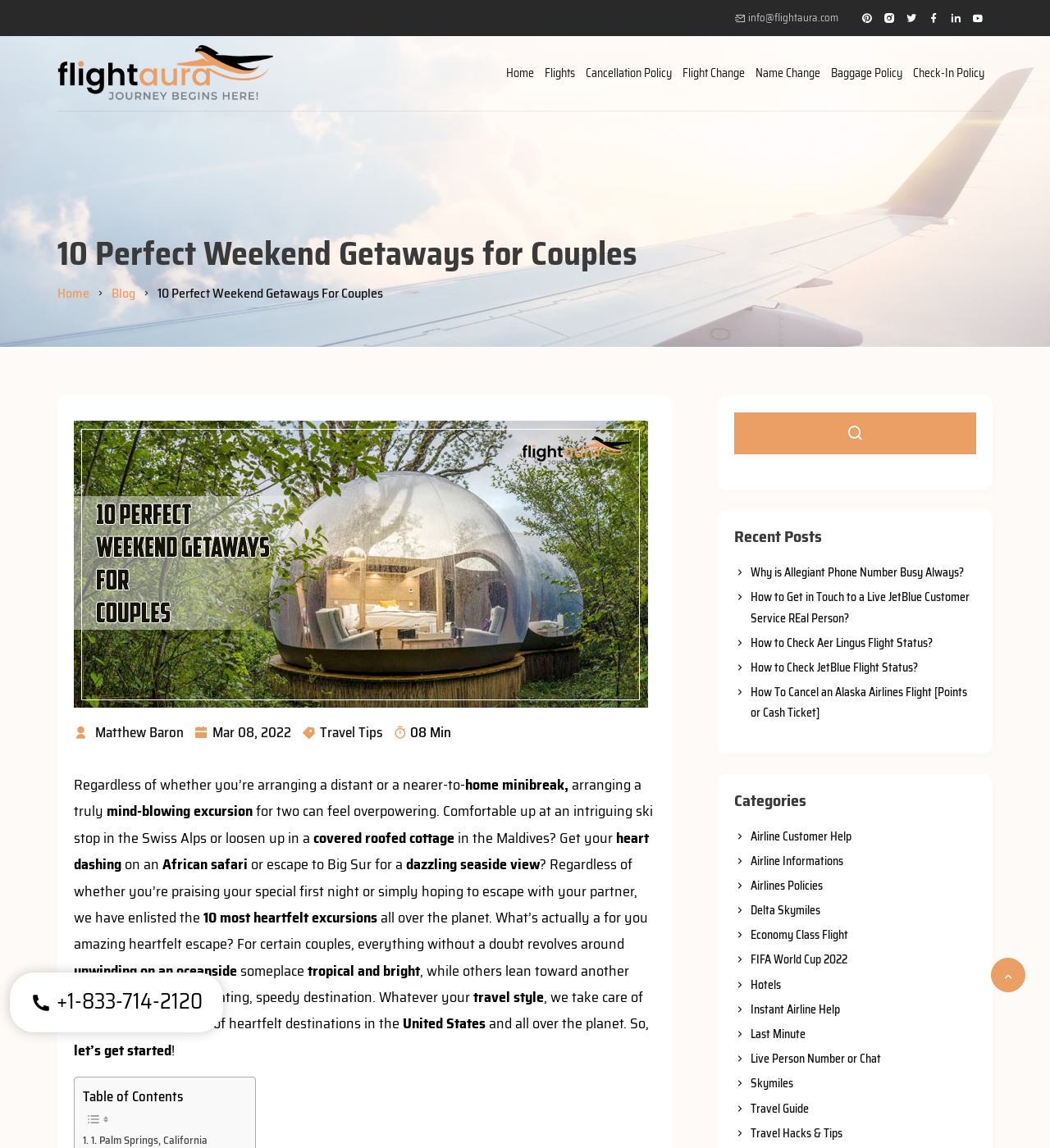Using the details in the image, give a detailed response to the question below:
What is the website for?

Based on the webpage content, it appears that the website is designed for booking flight tickets, as it provides information about weekend getaways for couples and has a search bar for searching flights.